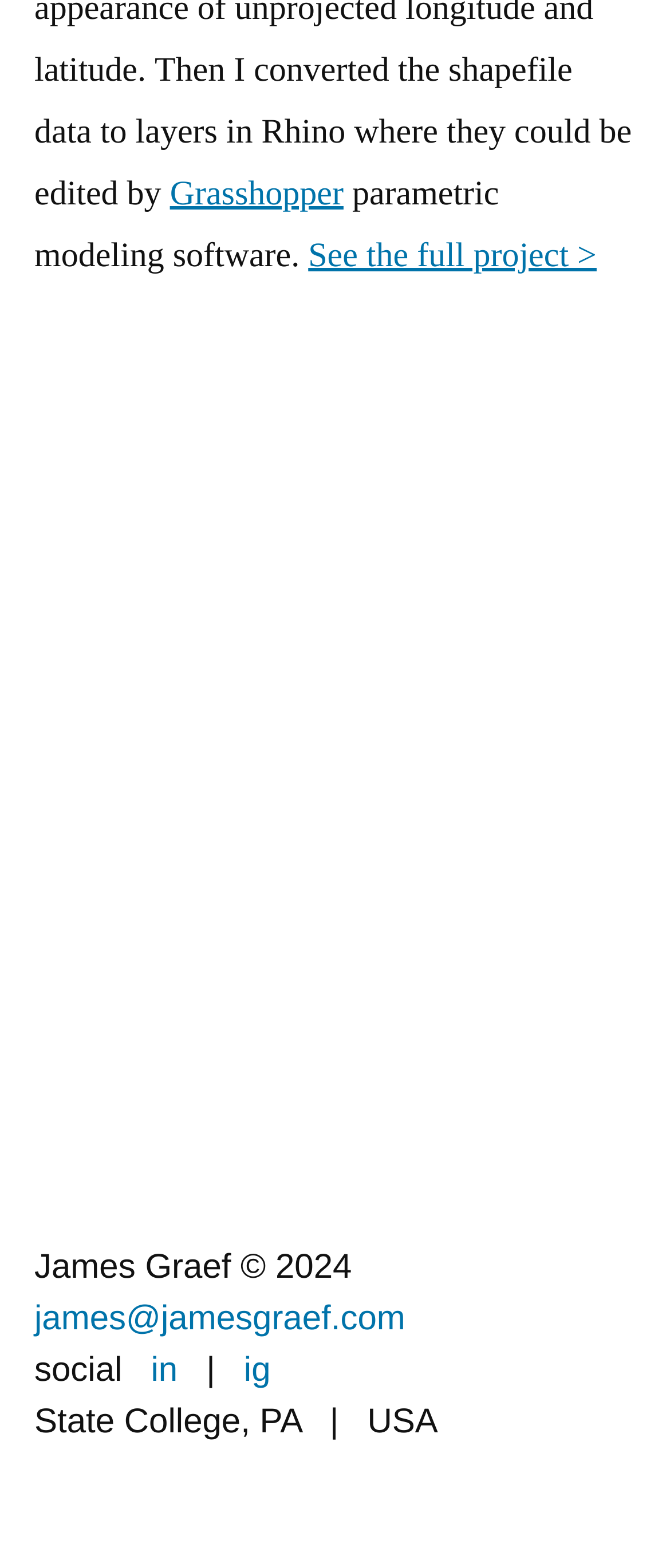Who is the owner of the webpage?
Provide an in-depth answer to the question, covering all aspects.

The owner of the webpage is mentioned in the static text 'James Graef © 2024' in the footer section of the webpage, indicating that James Graef is the copyright holder of the webpage.